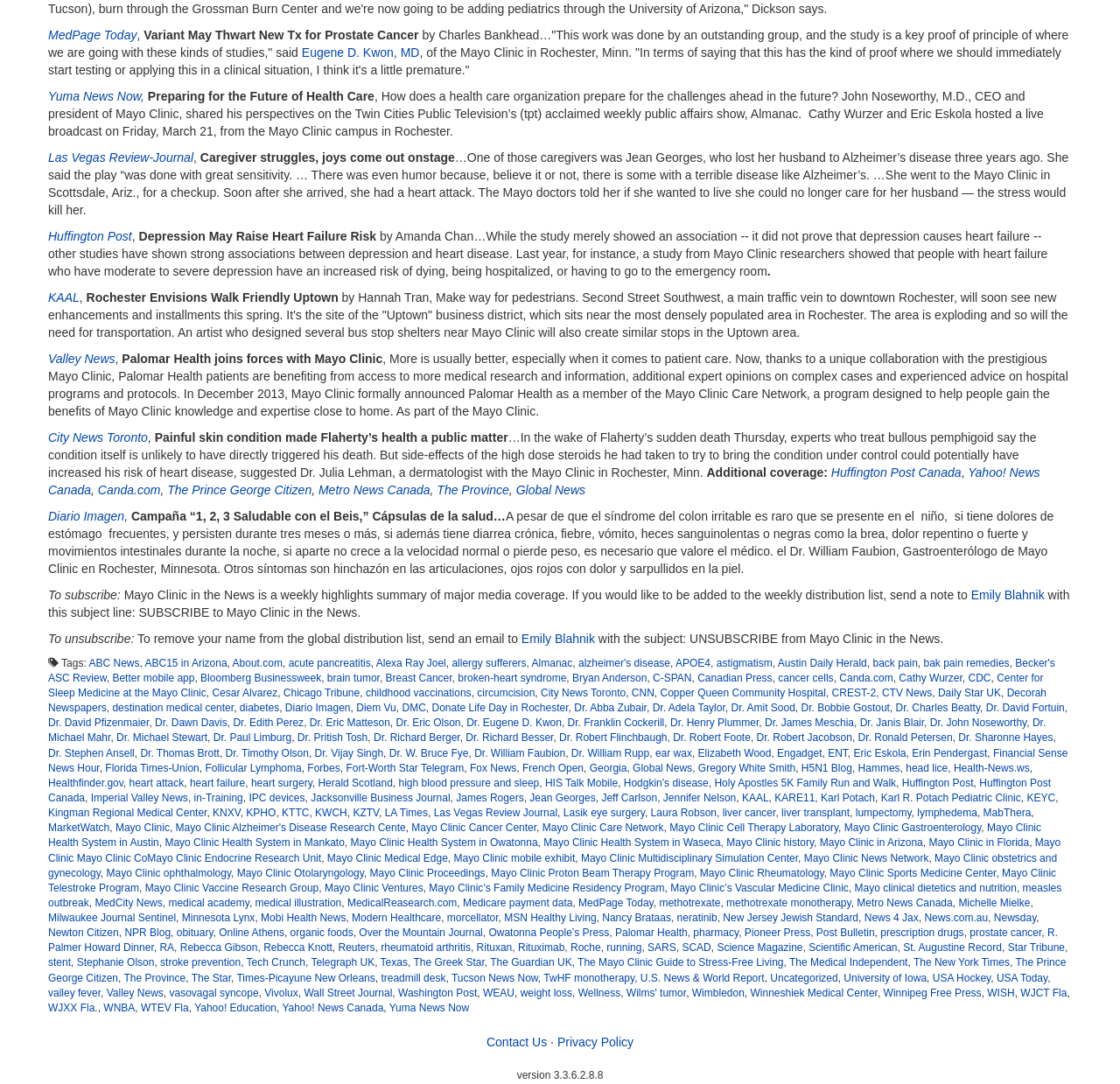Please identify the bounding box coordinates of the area that needs to be clicked to fulfill the following instruction: "Read the article 'Variant May Thwart New Tx for Prostate Cancer'."

[0.128, 0.026, 0.374, 0.038]